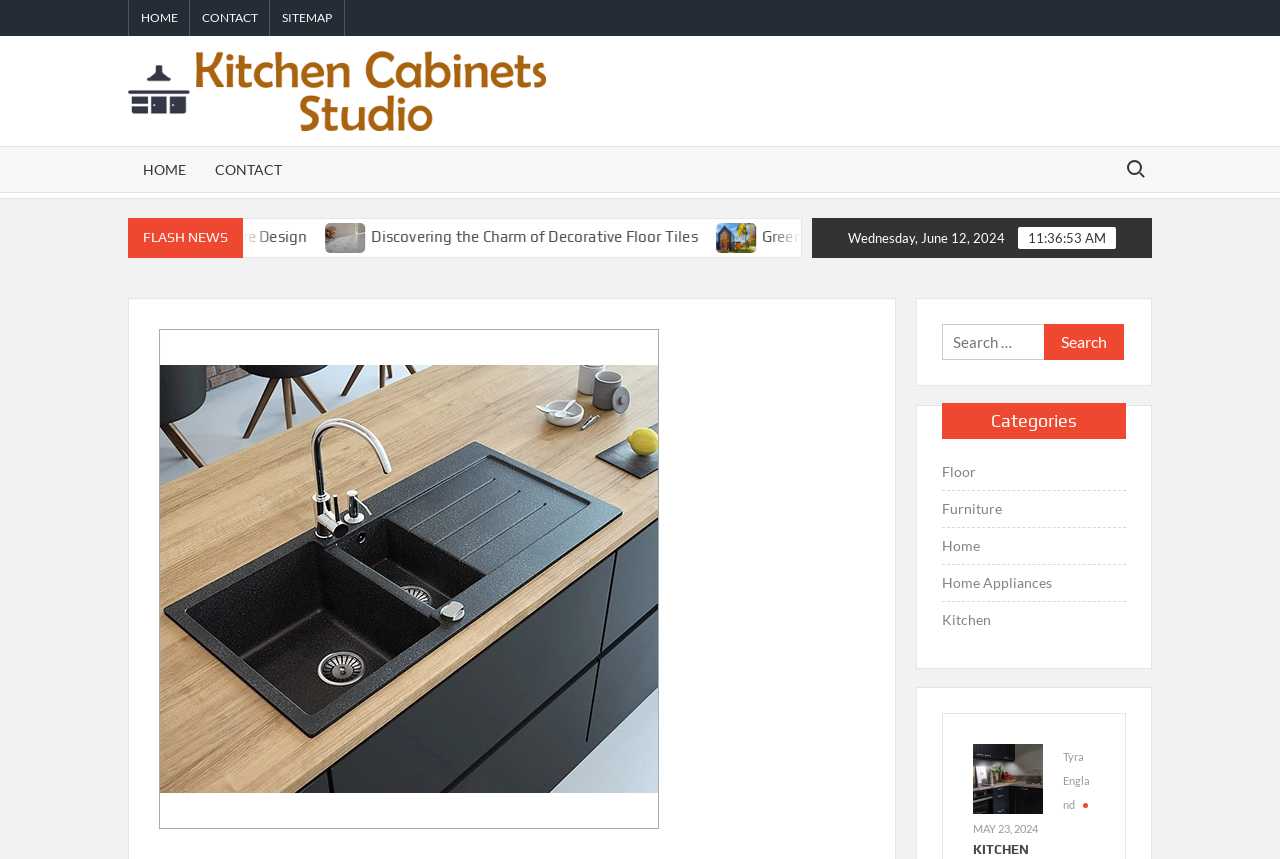Determine the bounding box coordinates for the region that must be clicked to execute the following instruction: "Discover the Charm of Decorative Floor Tiles".

[0.157, 0.264, 0.191, 0.285]